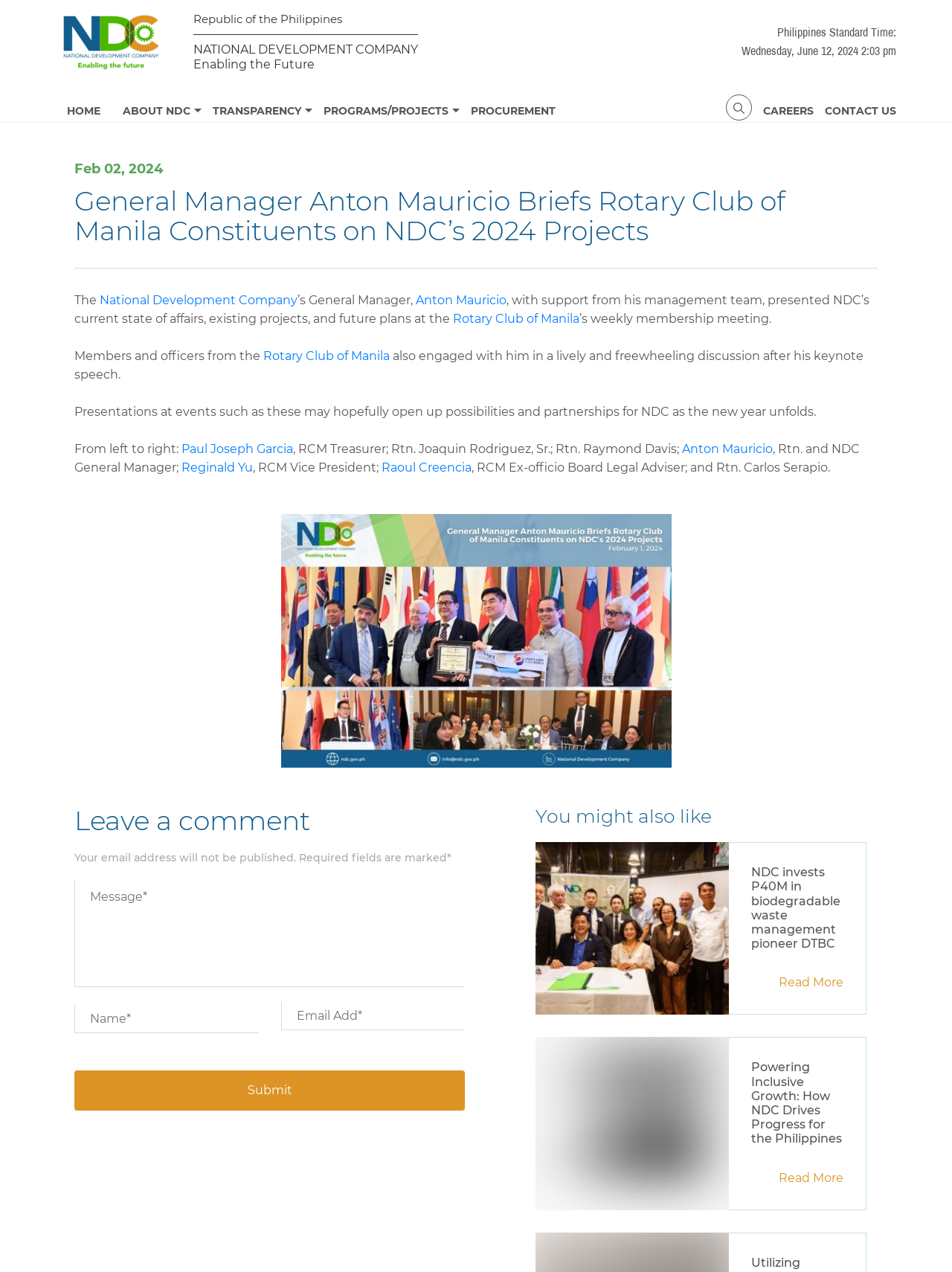Pinpoint the bounding box coordinates of the element you need to click to execute the following instruction: "Click the CONTACT US link". The bounding box should be represented by four float numbers between 0 and 1, in the format [left, top, right, bottom].

[0.866, 0.065, 0.941, 0.096]